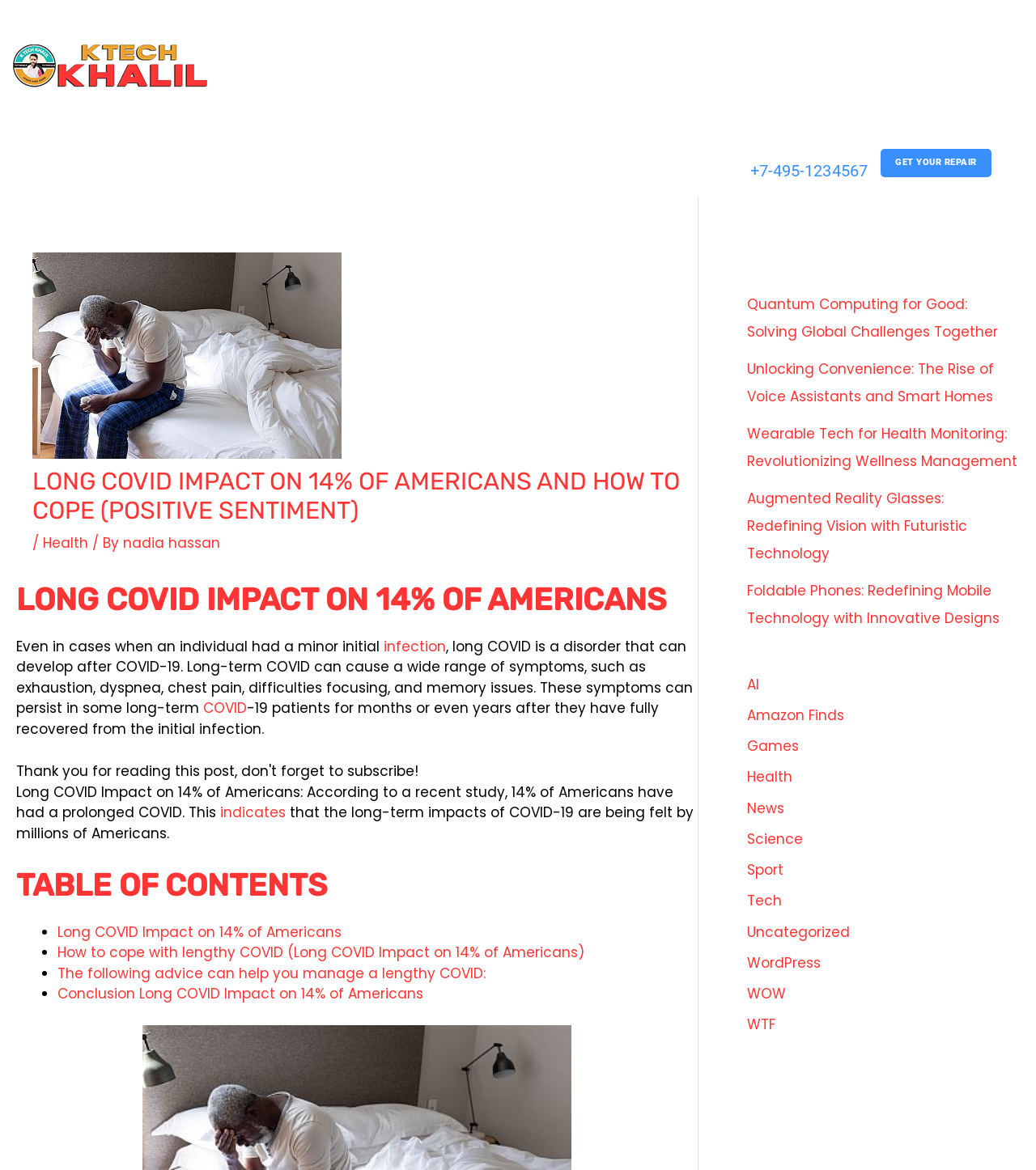Please identify the bounding box coordinates of the element I need to click to follow this instruction: "Read the article about Long COVID impact on 14% of Americans".

[0.031, 0.399, 0.658, 0.448]